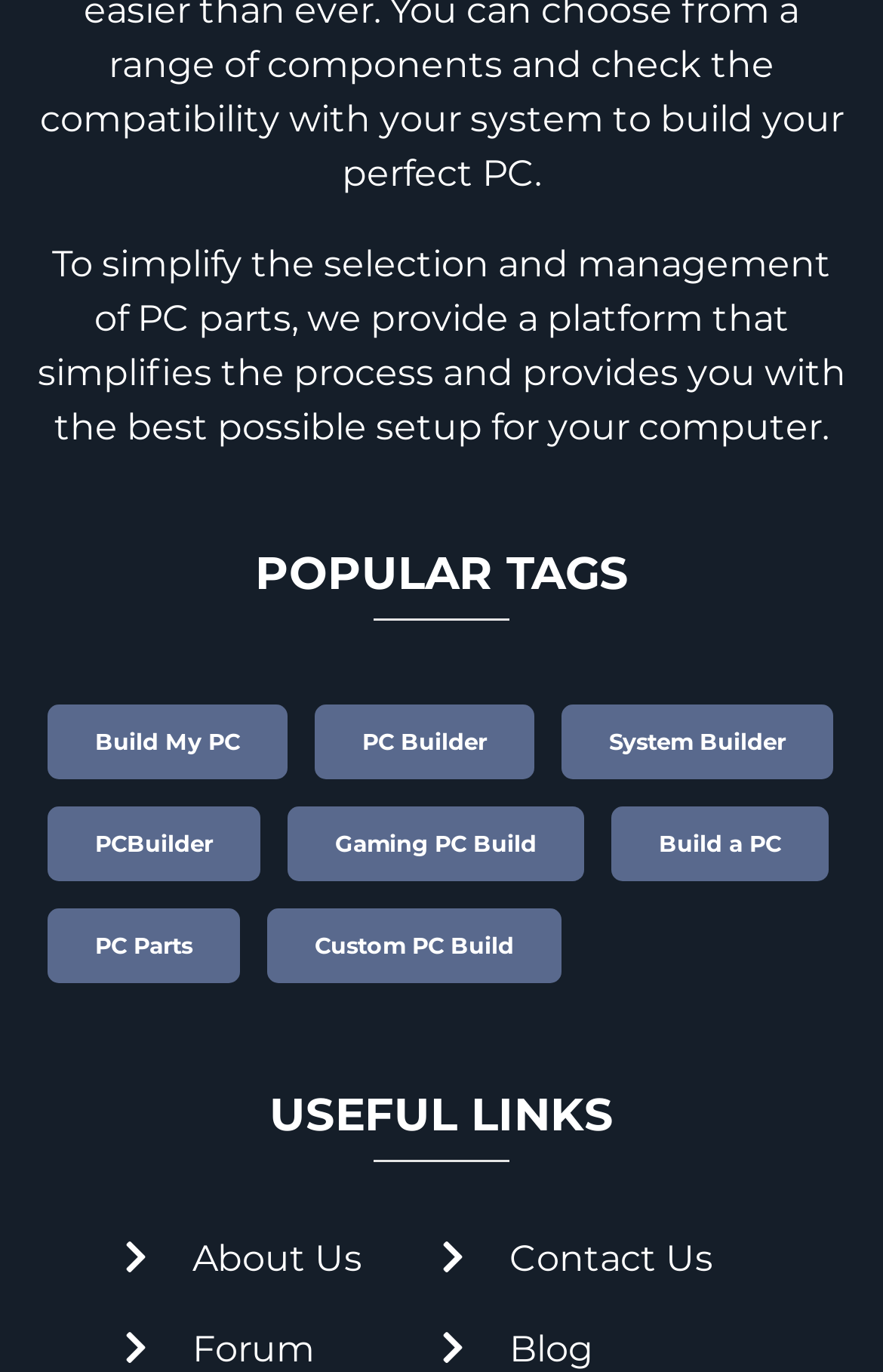Determine the bounding box coordinates for the area that should be clicked to carry out the following instruction: "View product details".

None